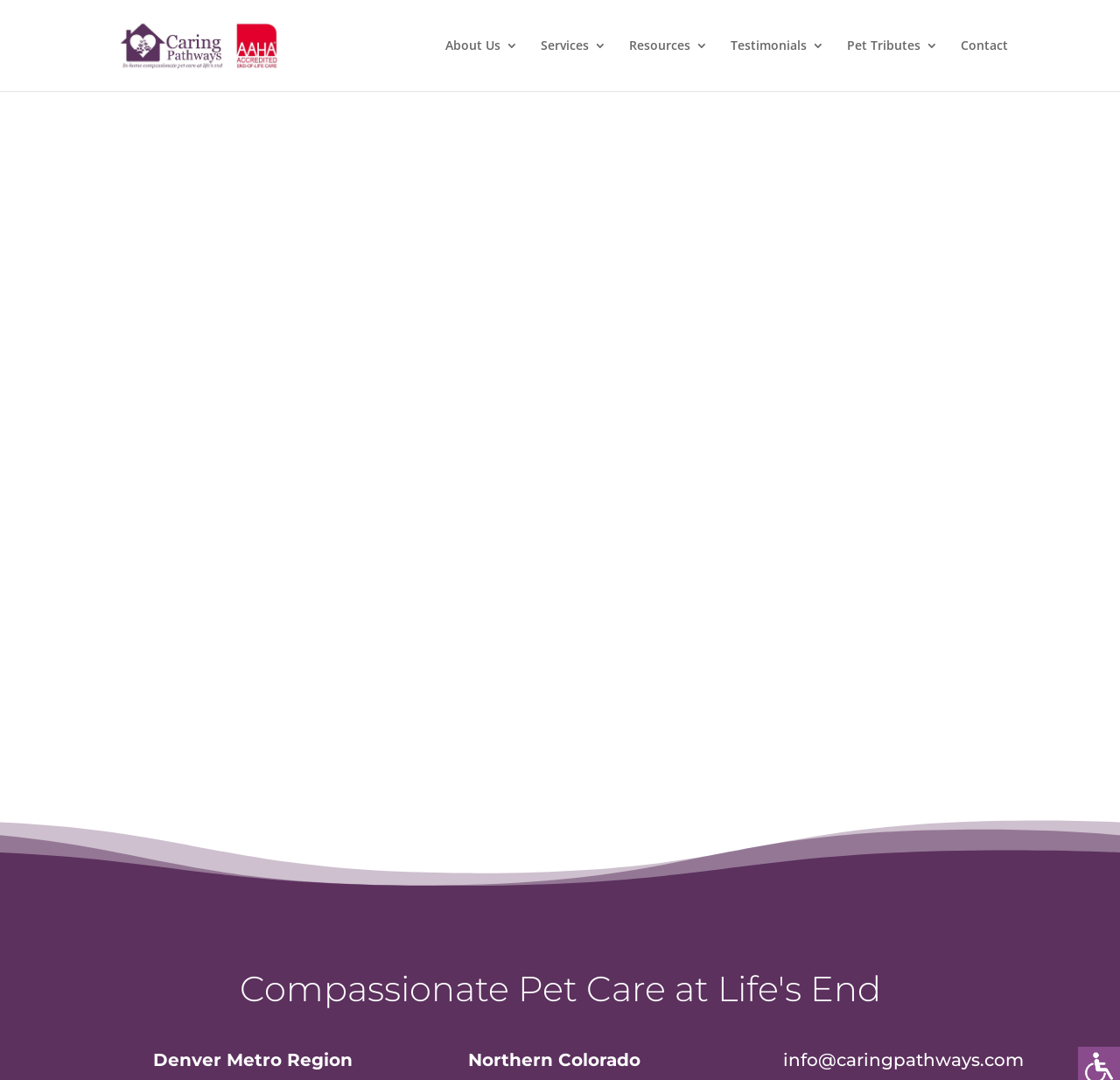Please determine the bounding box coordinates for the UI element described as: "Read More Tributes".

[0.175, 0.565, 0.368, 0.62]